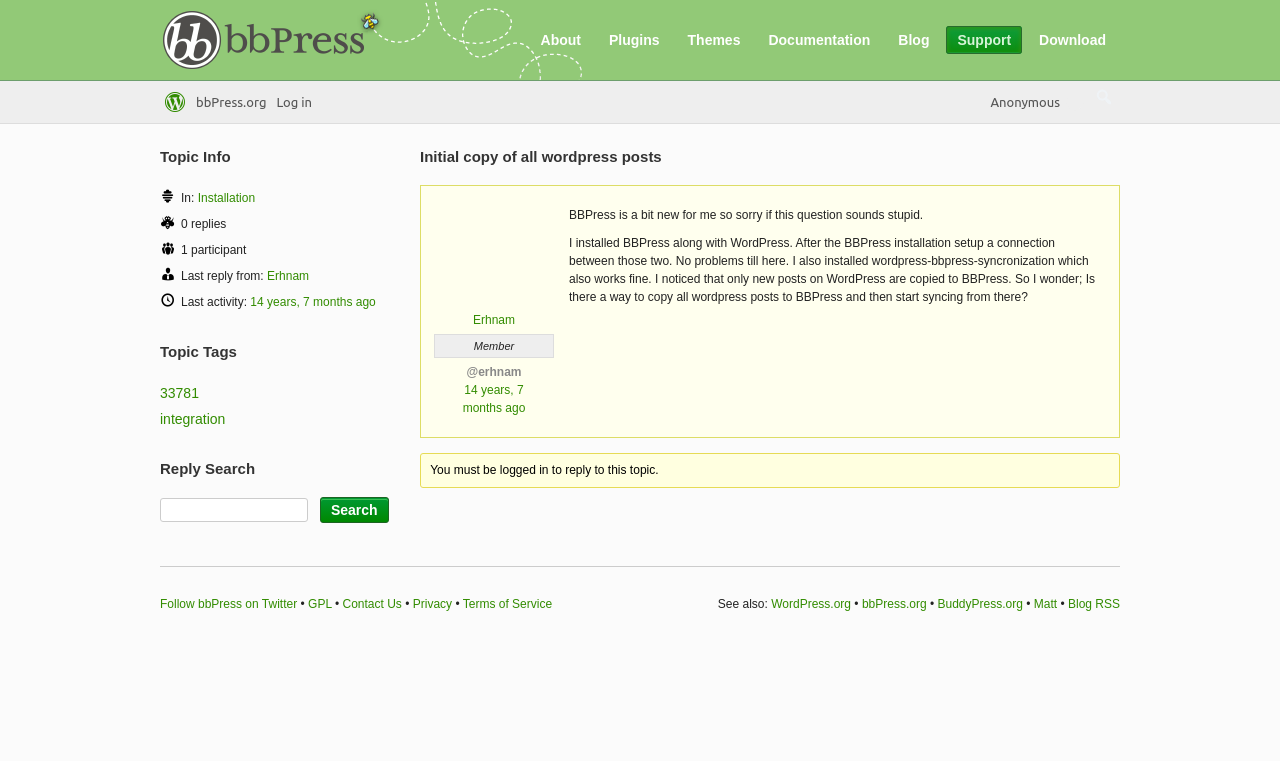Select the bounding box coordinates of the element I need to click to carry out the following instruction: "Follow bbPress on Twitter".

[0.125, 0.784, 0.232, 0.803]